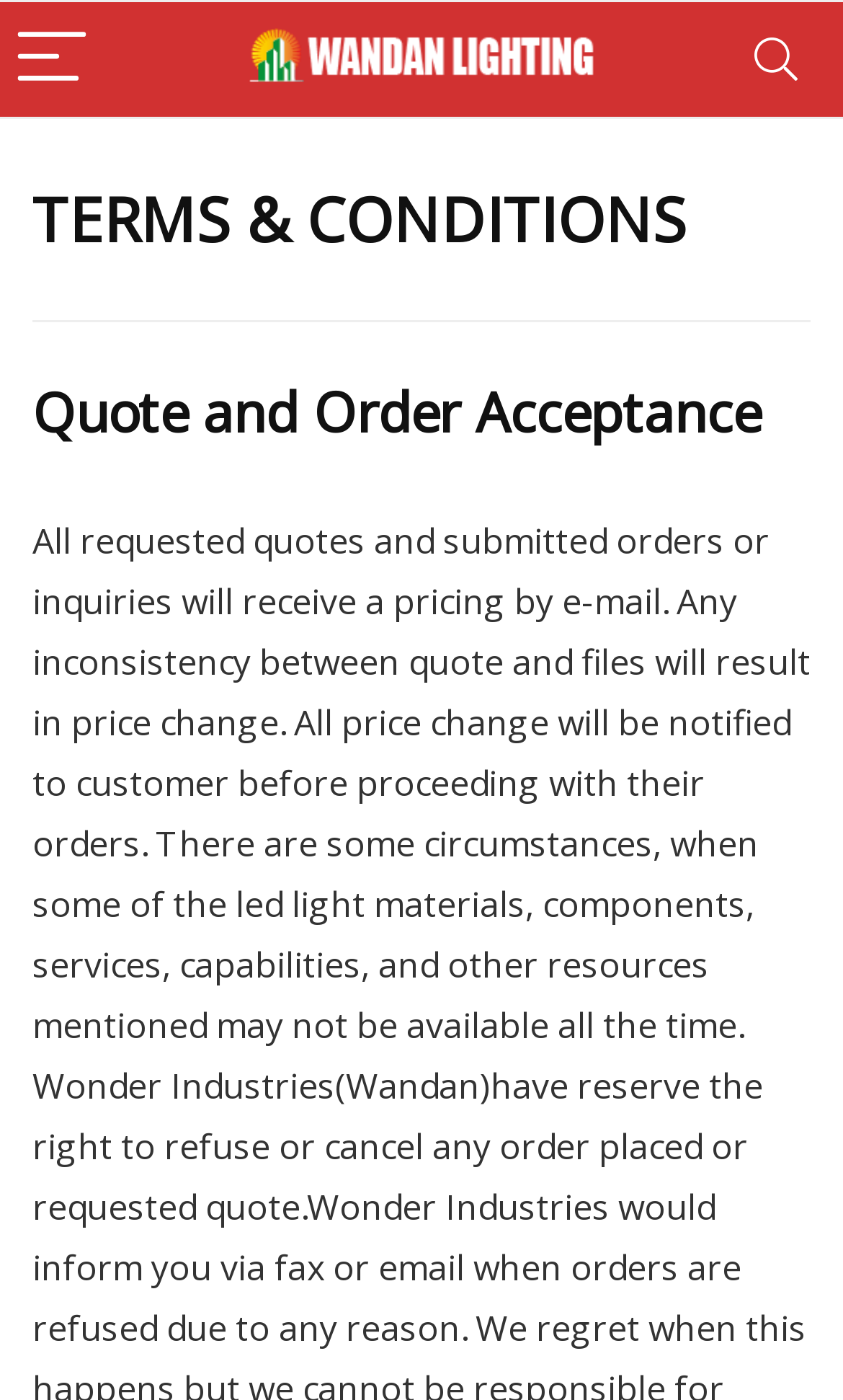Locate the UI element described as follows: "aria-label="Menu"". Return the bounding box coordinates as four float numbers between 0 and 1 in the order [left, top, right, bottom].

[0.0, 0.002, 0.123, 0.083]